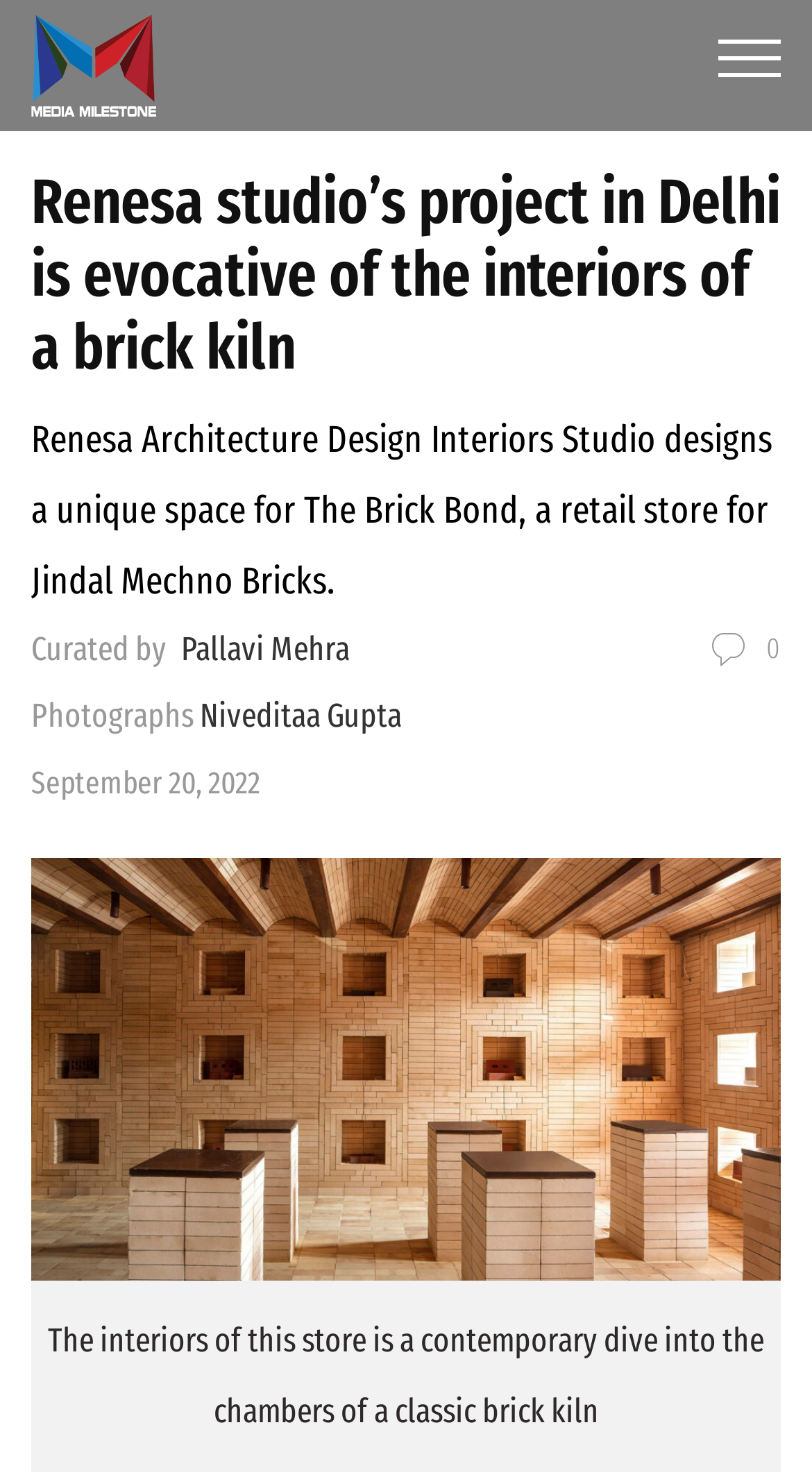Who curated the project?
Give a detailed explanation using the information visible in the image.

I found the answer by looking at the link element with the text 'Pallavi Mehra' which is preceded by the StaticText element with the text 'Curated by', indicating that Pallavi Mehra is the curator of the project.